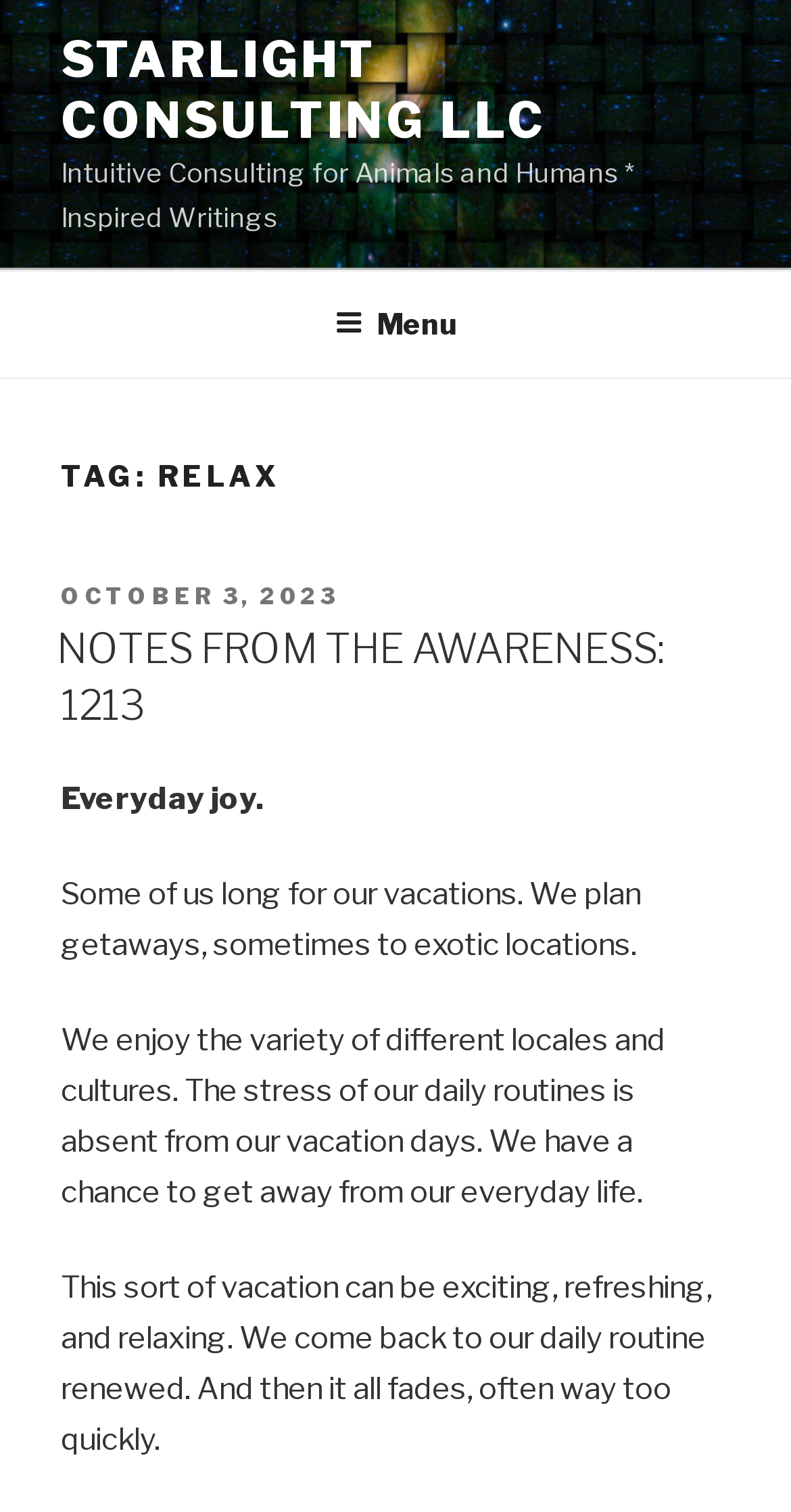When was the current article posted?
Using the visual information from the image, give a one-word or short-phrase answer.

October 3, 2023